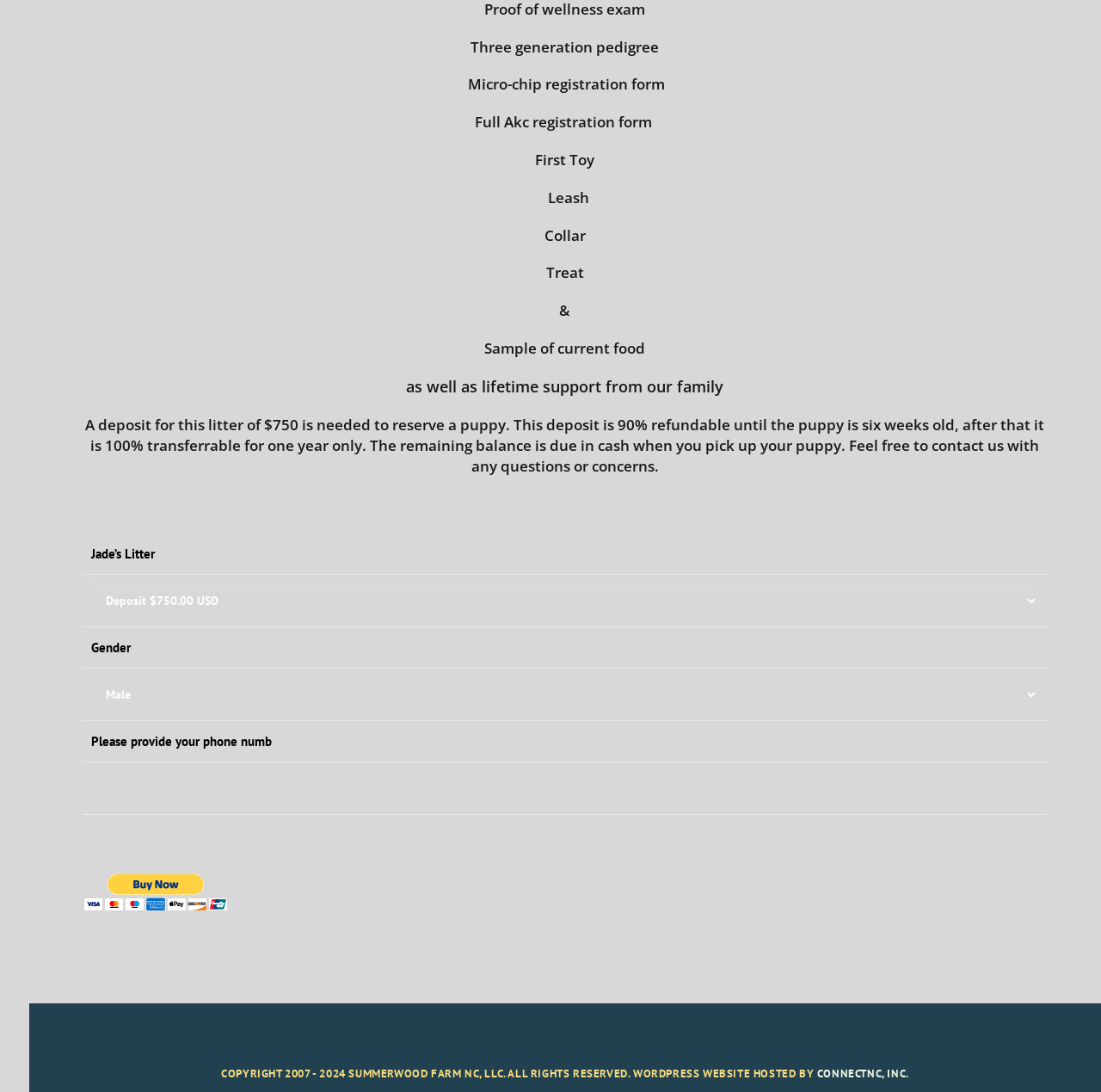Give a one-word or short phrase answer to the question: 
What is the total amount due at pickup?

Remaining balance